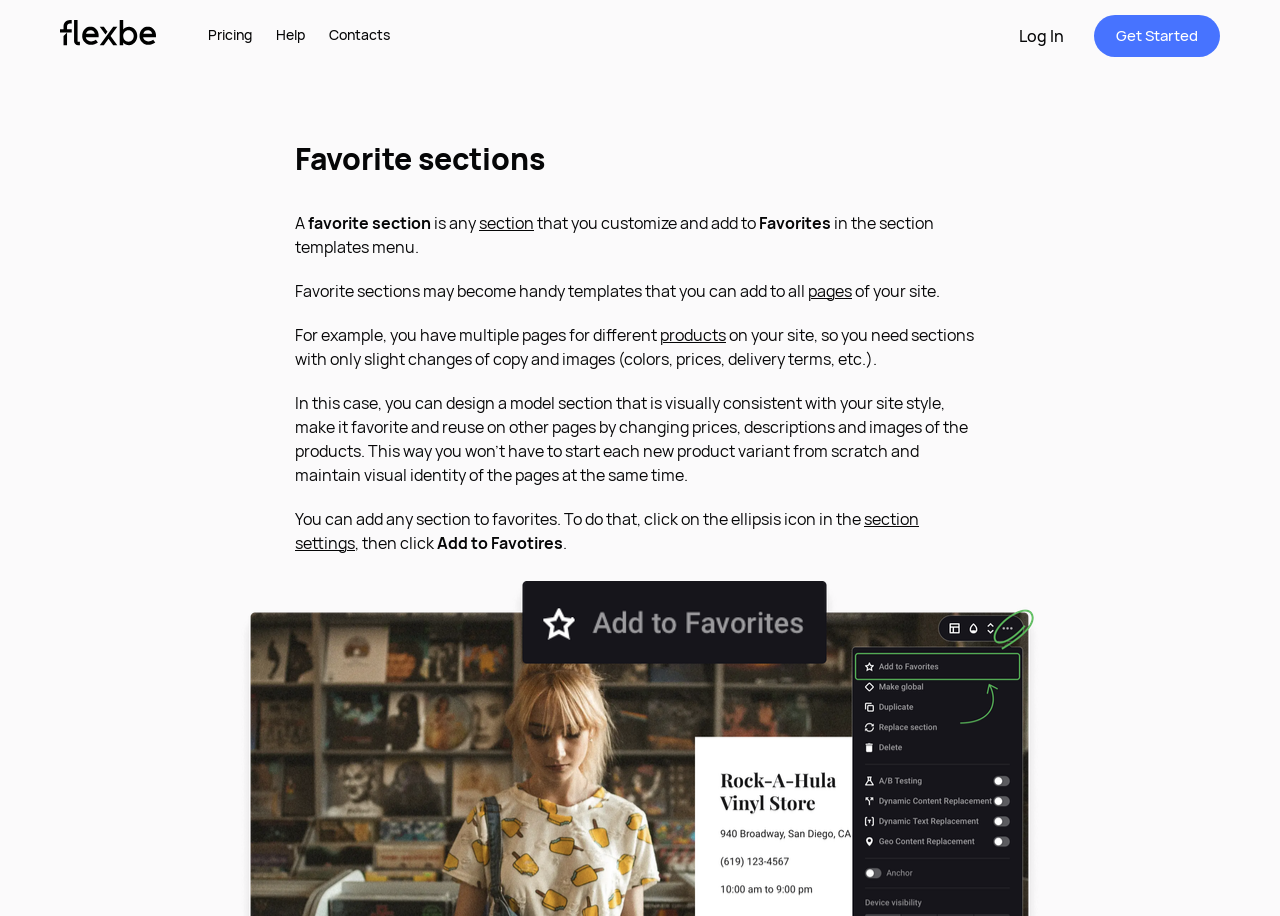Bounding box coordinates should be in the format (top-left x, top-left y, bottom-right x, bottom-right y) and all values should be floating point numbers between 0 and 1. Determine the bounding box coordinate for the UI element described as: Log In

[0.796, 0.03, 0.831, 0.049]